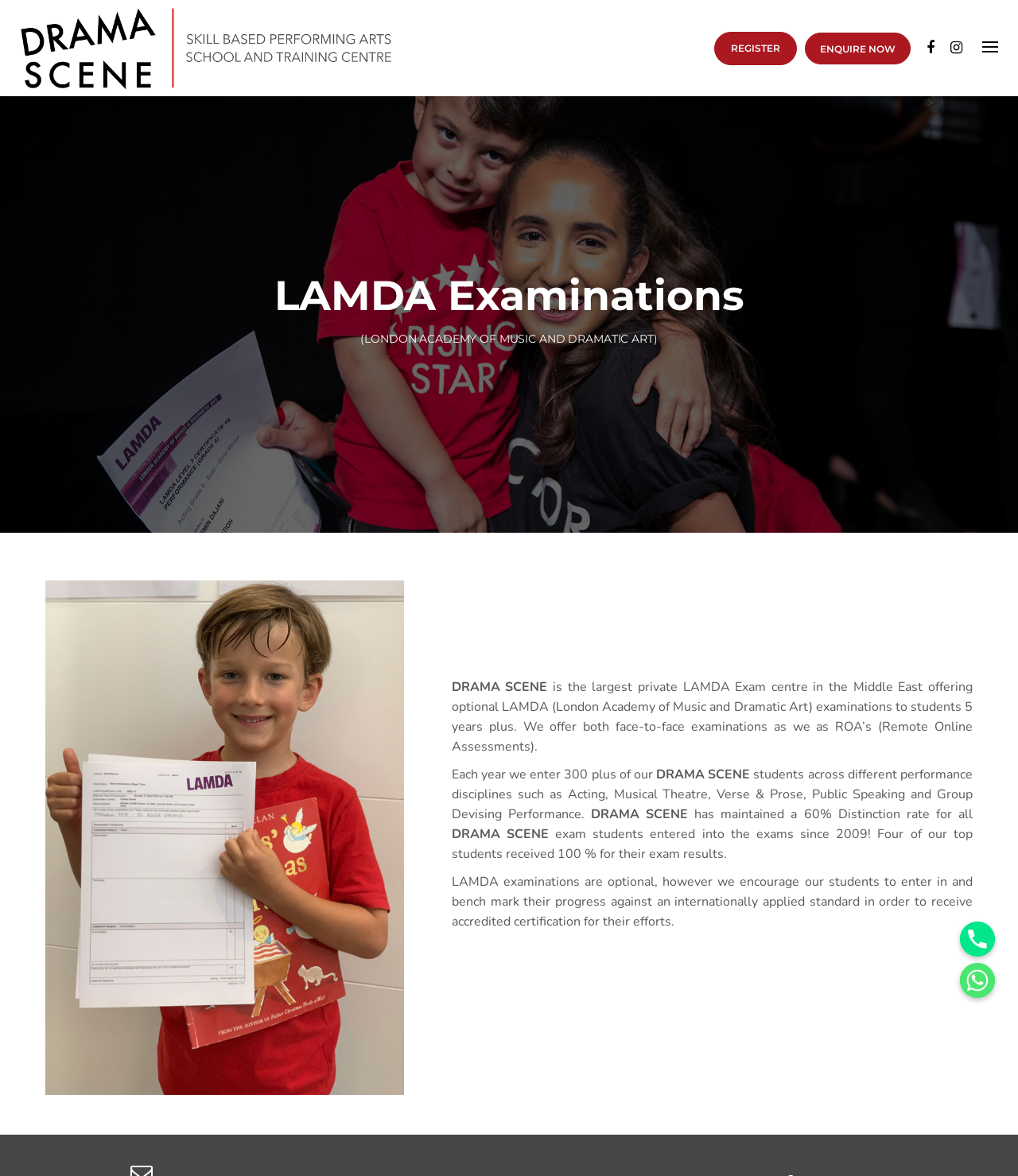Identify the bounding box coordinates of the clickable region necessary to fulfill the following instruction: "Click the 'Whatsapp' link". The bounding box coordinates should be four float numbers between 0 and 1, i.e., [left, top, right, bottom].

[0.943, 0.819, 0.977, 0.849]